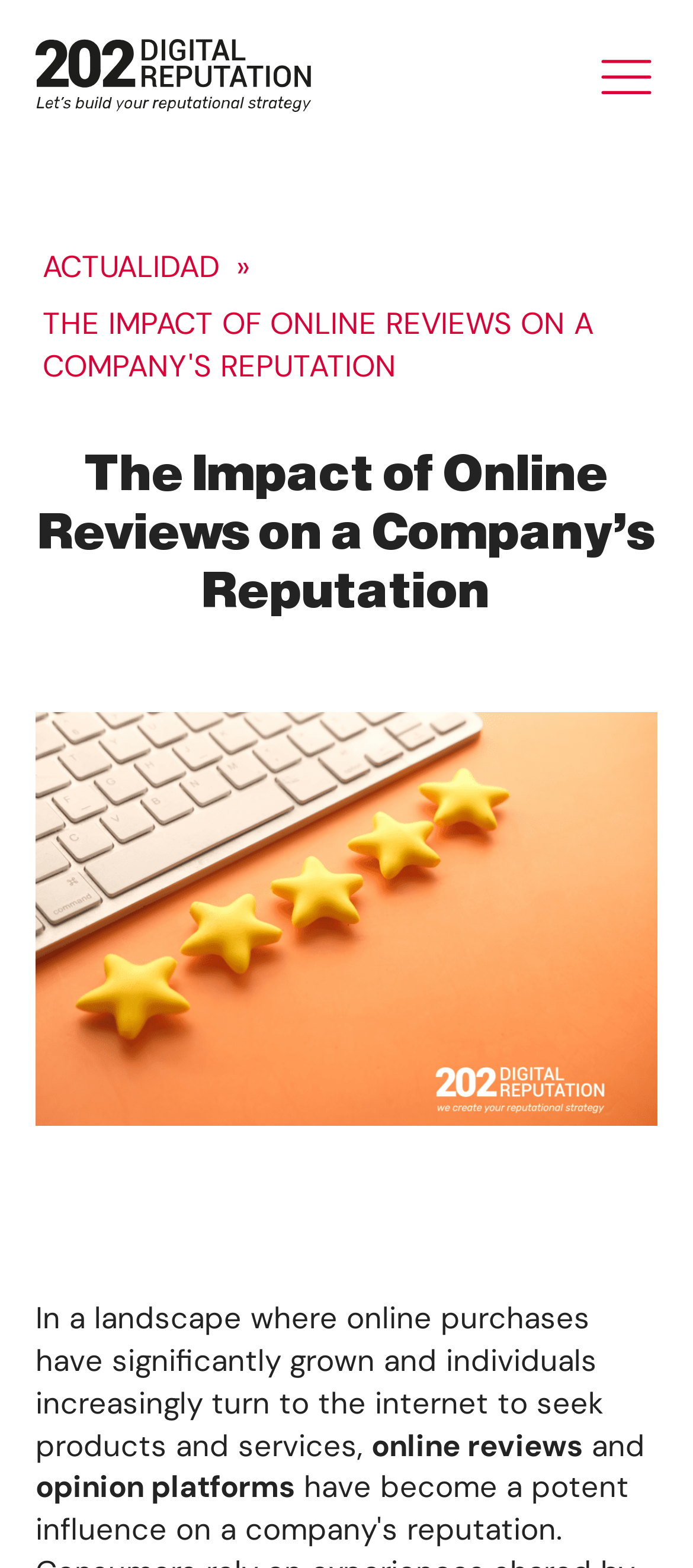What is the context of online purchases?
From the image, respond using a single word or phrase.

Significant growth